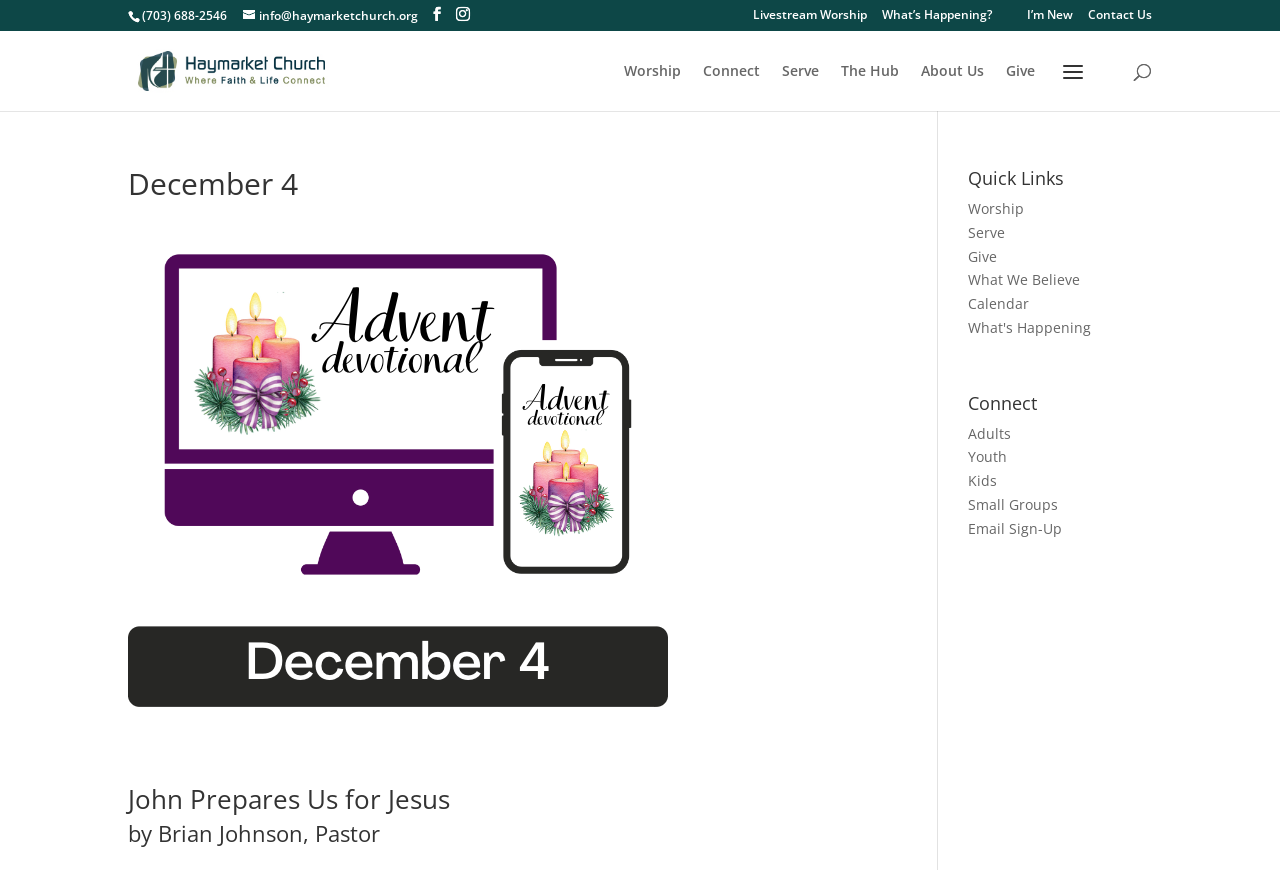Look at the image and give a detailed response to the following question: What is the name of the pastor in the sermon?

I found the name of the pastor by looking at the heading elements on the webpage. The heading element with the coordinates [0.1, 0.945, 0.689, 0.981] contains the text 'by Brian Johnson, Pastor', which indicates that Brian Johnson is the pastor.